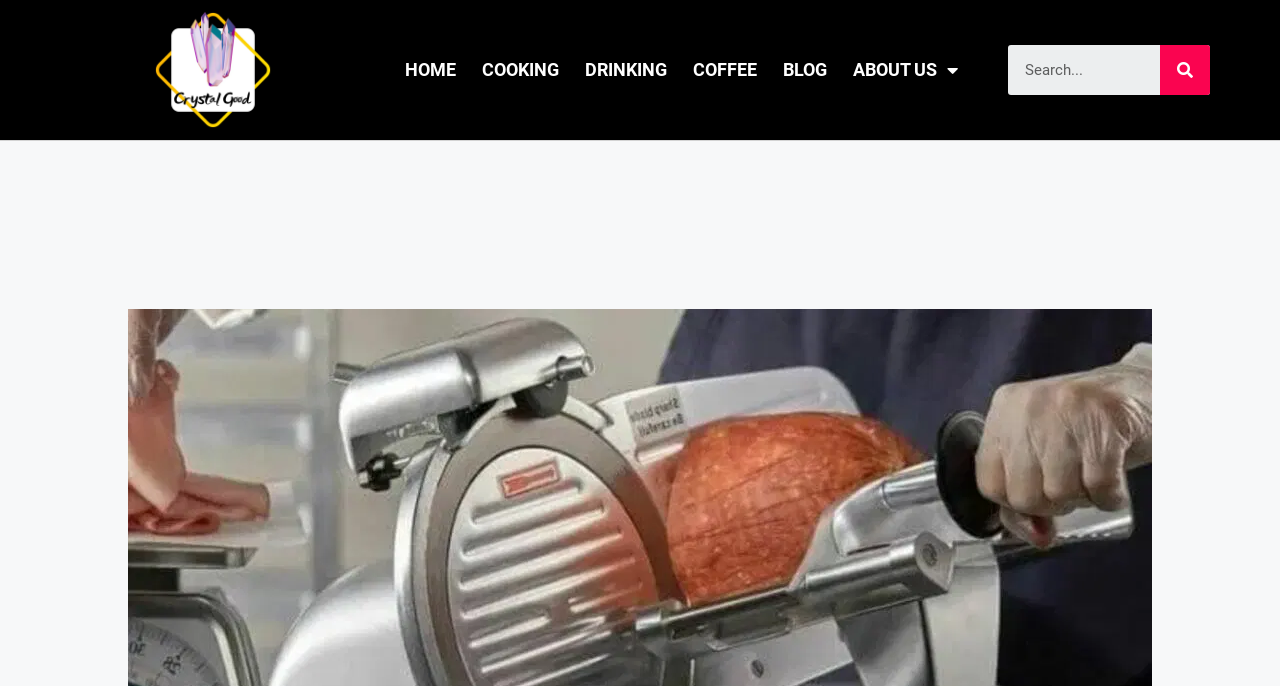Extract the main heading text from the webpage.

How to Slice Roast Beef With a Slicer? – 2024